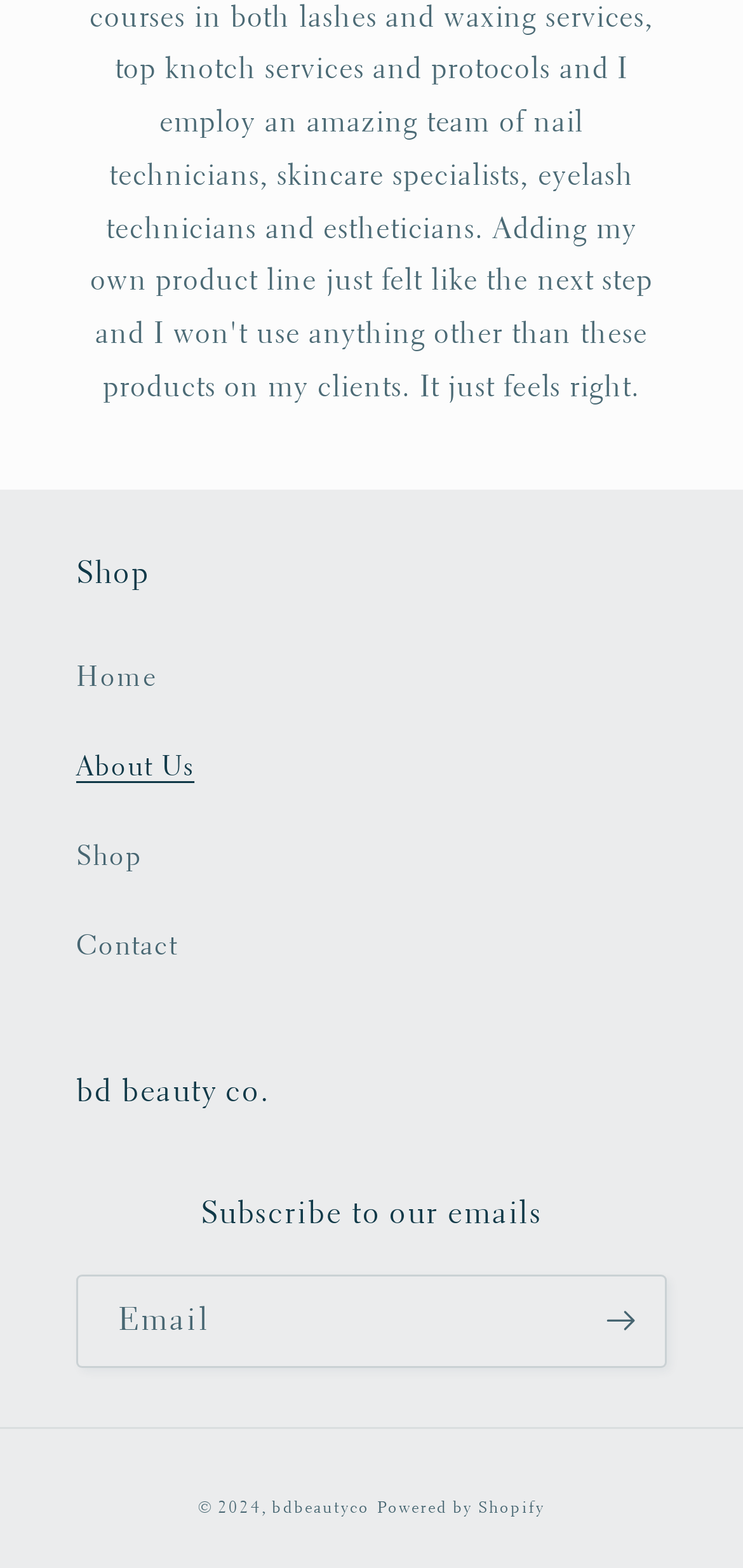Determine the bounding box coordinates in the format (top-left x, top-left y, bottom-right x, bottom-right y). Ensure all values are floating point numbers between 0 and 1. Identify the bounding box of the UI element described by: Contact

[0.103, 0.575, 0.897, 0.632]